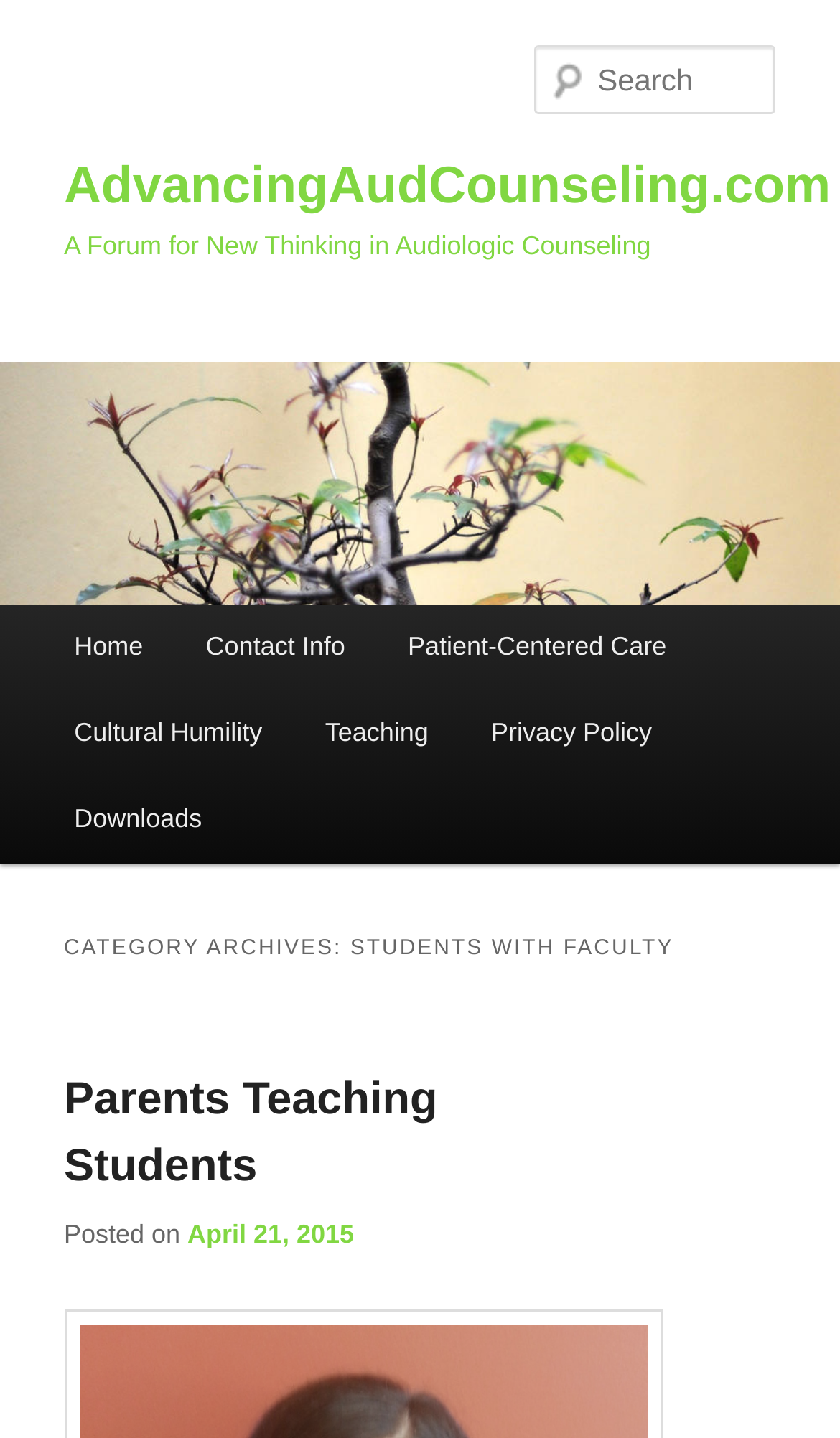Specify the bounding box coordinates for the region that must be clicked to perform the given instruction: "Go to Home page".

[0.051, 0.42, 0.208, 0.48]